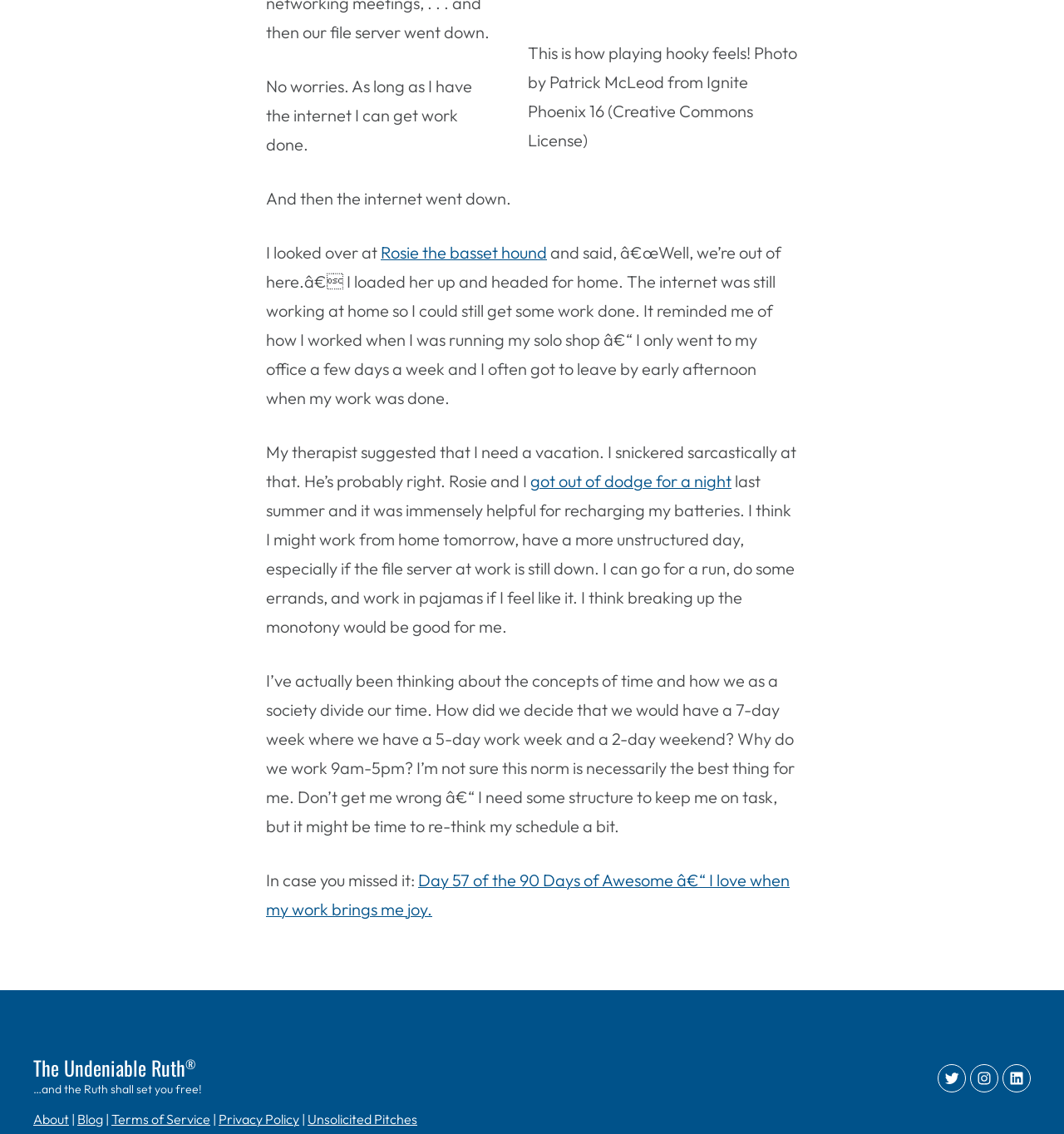What is the author's therapist's suggestion?
Based on the image, please offer an in-depth response to the question.

The author mentions that their therapist suggested they need a vacation, implying that the therapist thinks the author needs to take a break.